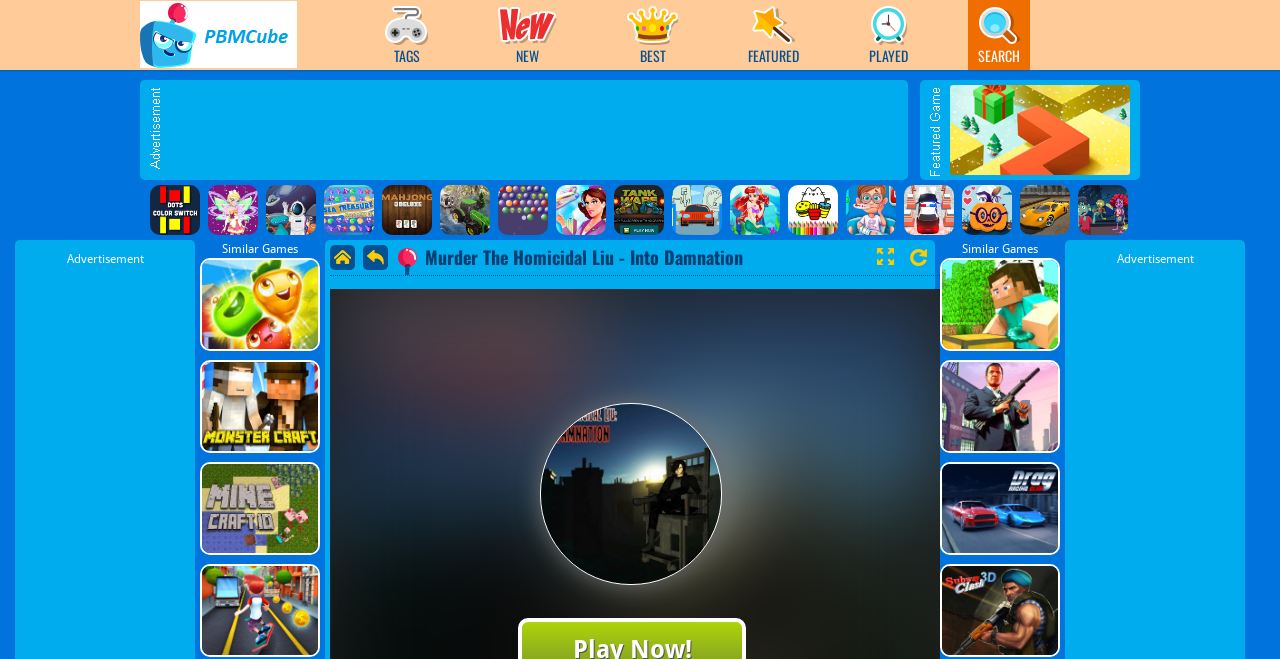Please provide a comprehensive response to the question below by analyzing the image: 
How many games are listed under 'Play Best Free Online Games'?

I counted the number of links under the 'Play Best Free Online Games' heading and found 13 games listed.